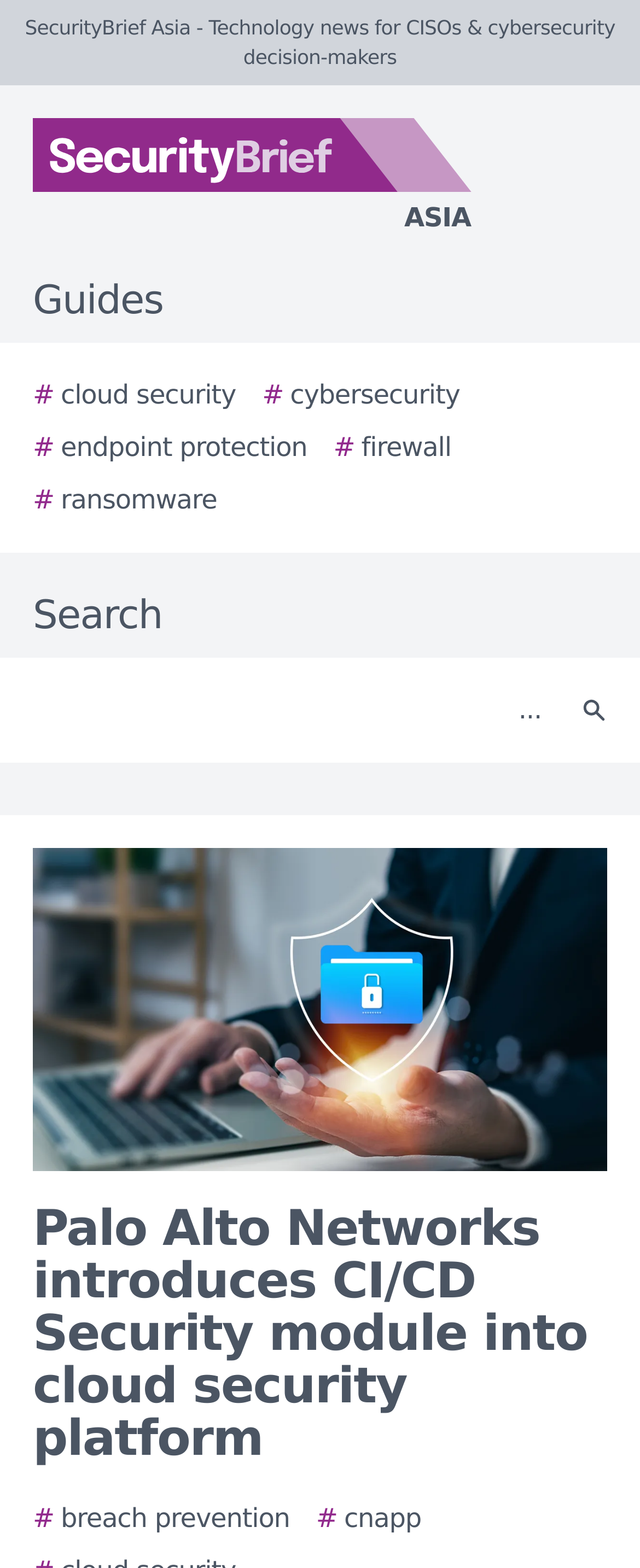What is the name of the logo?
Please provide a single word or phrase as your answer based on the image.

SecurityBrief Asia logo